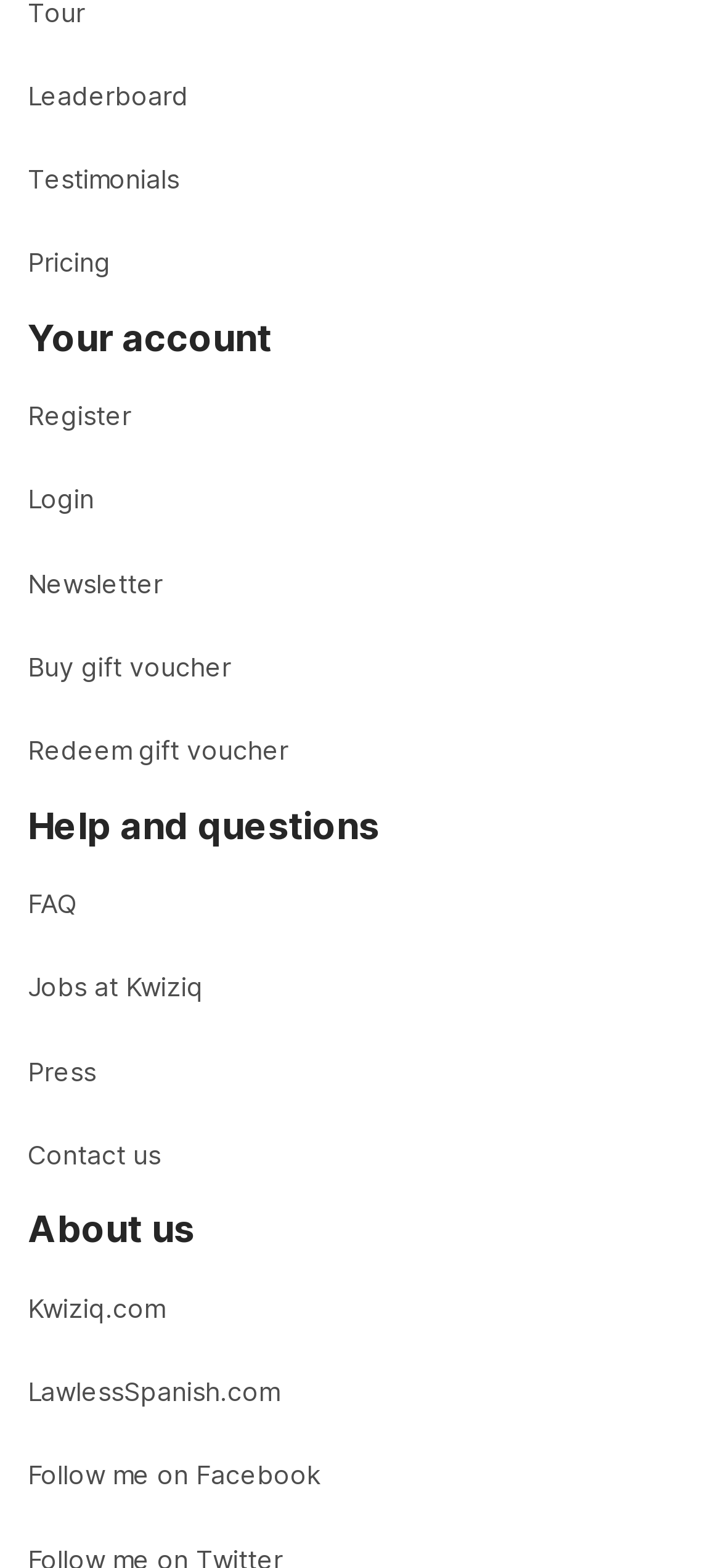Pinpoint the bounding box coordinates of the area that must be clicked to complete this instruction: "Contact us".

[0.038, 0.717, 0.962, 0.755]